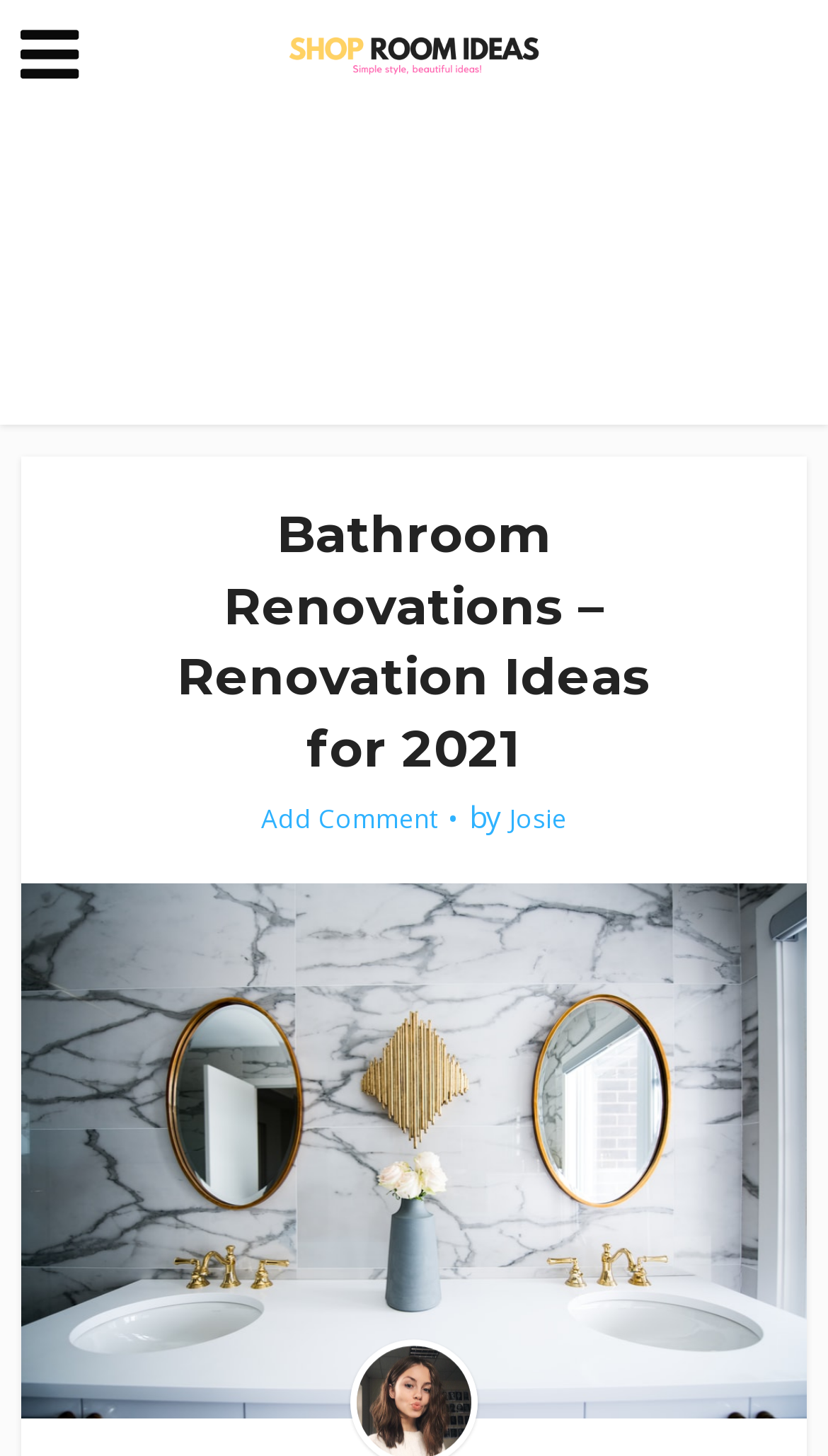Please give a succinct answer to the question in one word or phrase:
What is the text on the image at the top of the webpage?

Shop Room Ideas